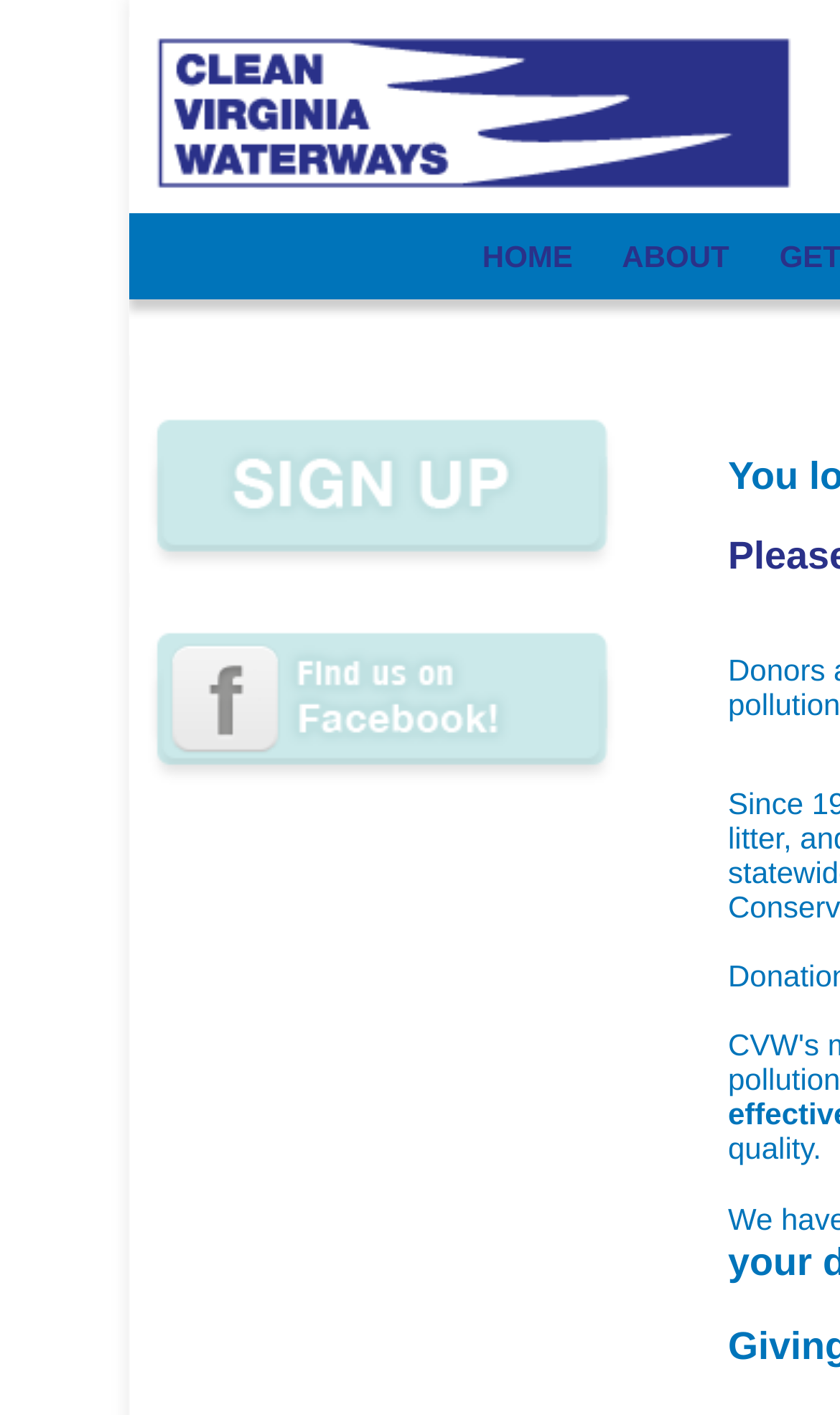Extract the bounding box coordinates for the UI element described by the text: "alt="SIgnUp"". The coordinates should be in the form of [left, top, right, bottom] with values between 0 and 1.

[0.154, 0.385, 0.754, 0.411]